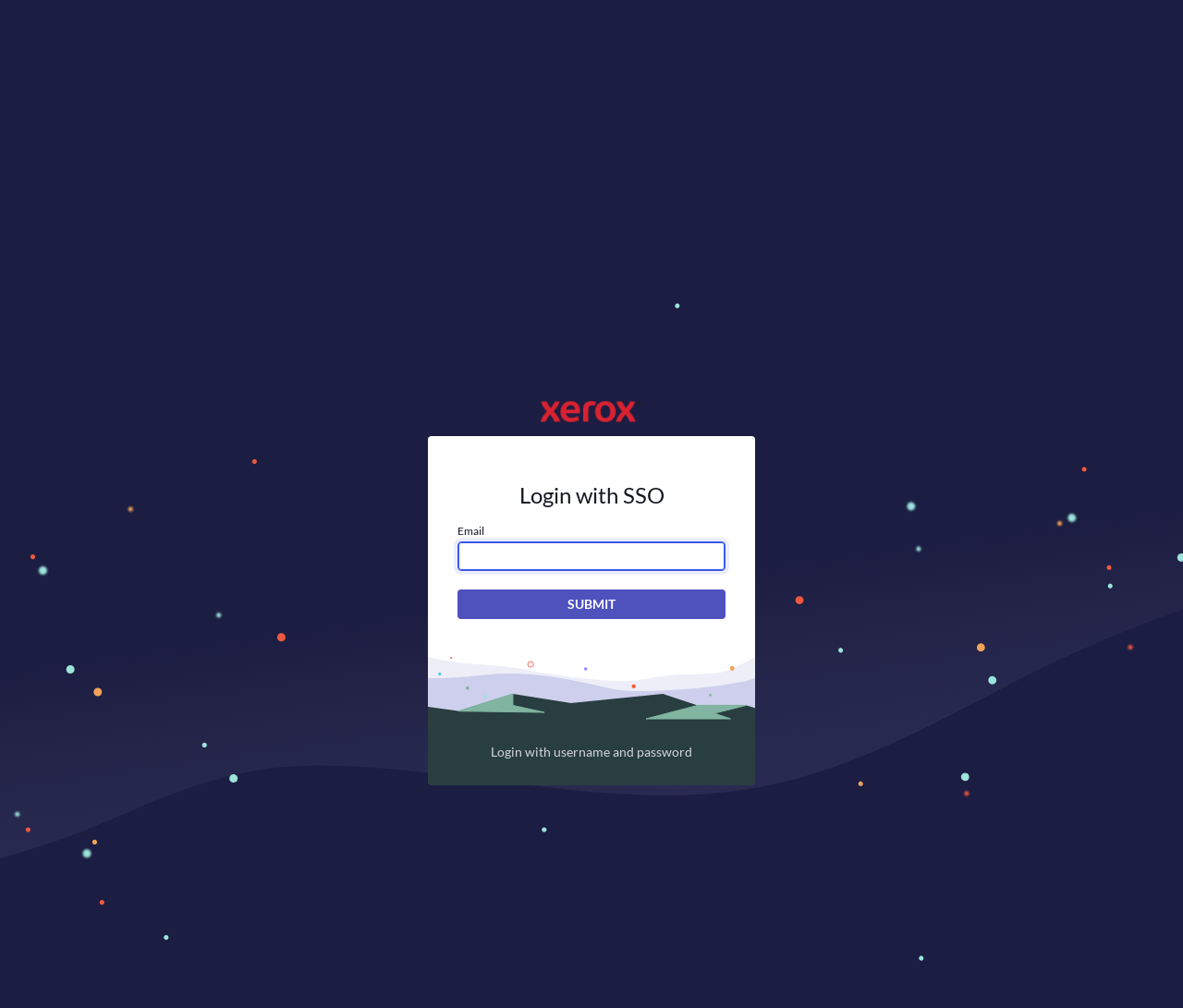Find the bounding box coordinates for the HTML element specified by: "Login with username and password".

[0.407, 0.732, 0.593, 0.761]